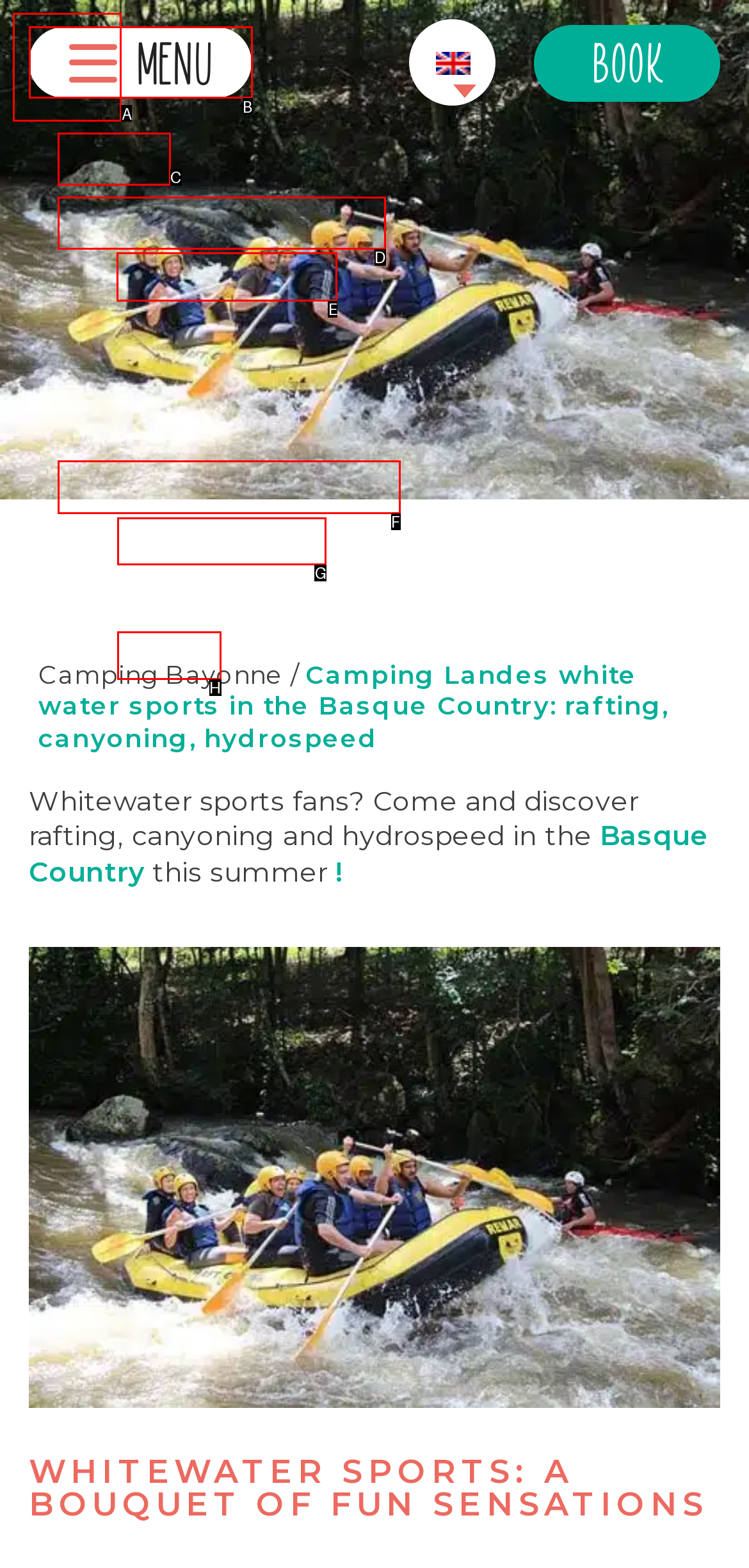To complete the instruction: View the Photo Gallery, which HTML element should be clicked?
Respond with the option's letter from the provided choices.

E